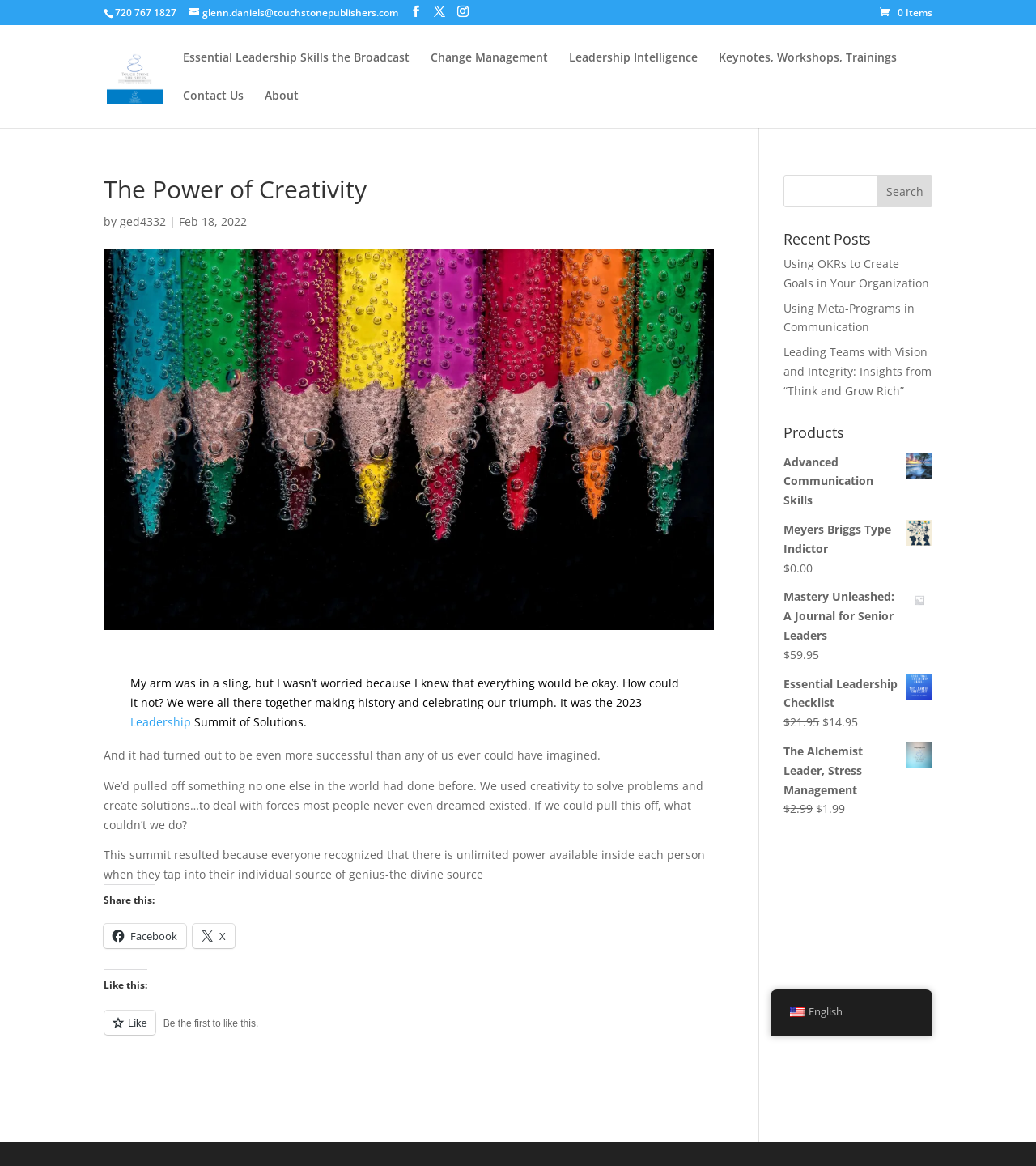What is the topic of the article?
Please respond to the question with a detailed and thorough explanation.

I found the answer by analyzing the content of the article, which mentions 'Leadership' as a key concept, and also by looking at the link element with the text 'Leadership' which is located within the article.